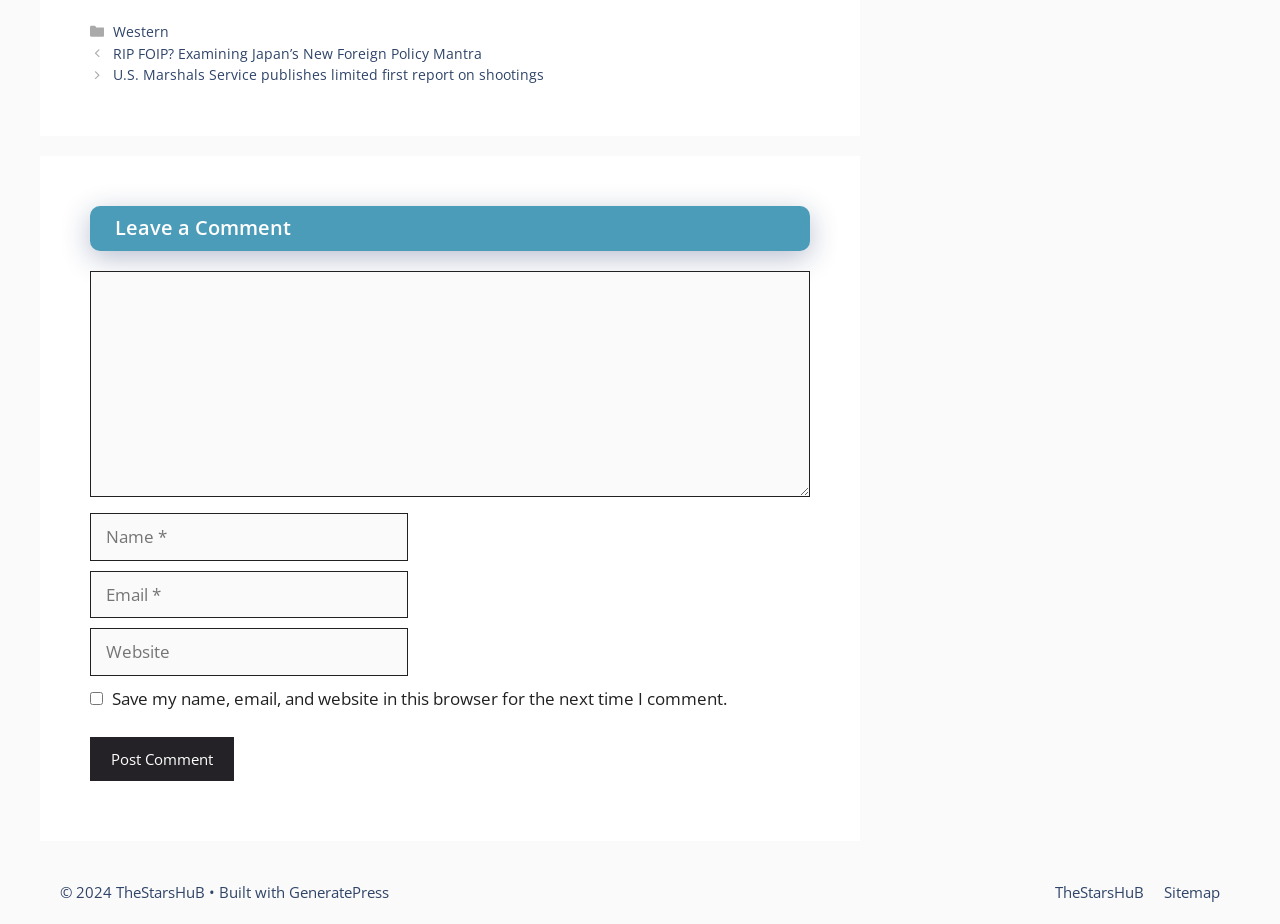What is the copyright year of the website?
Can you offer a detailed and complete answer to this question?

I found a StaticText element with the text '© 2024 TheStarsHuB' under the 'contentinfo' element, which indicates the copyright year of the website.